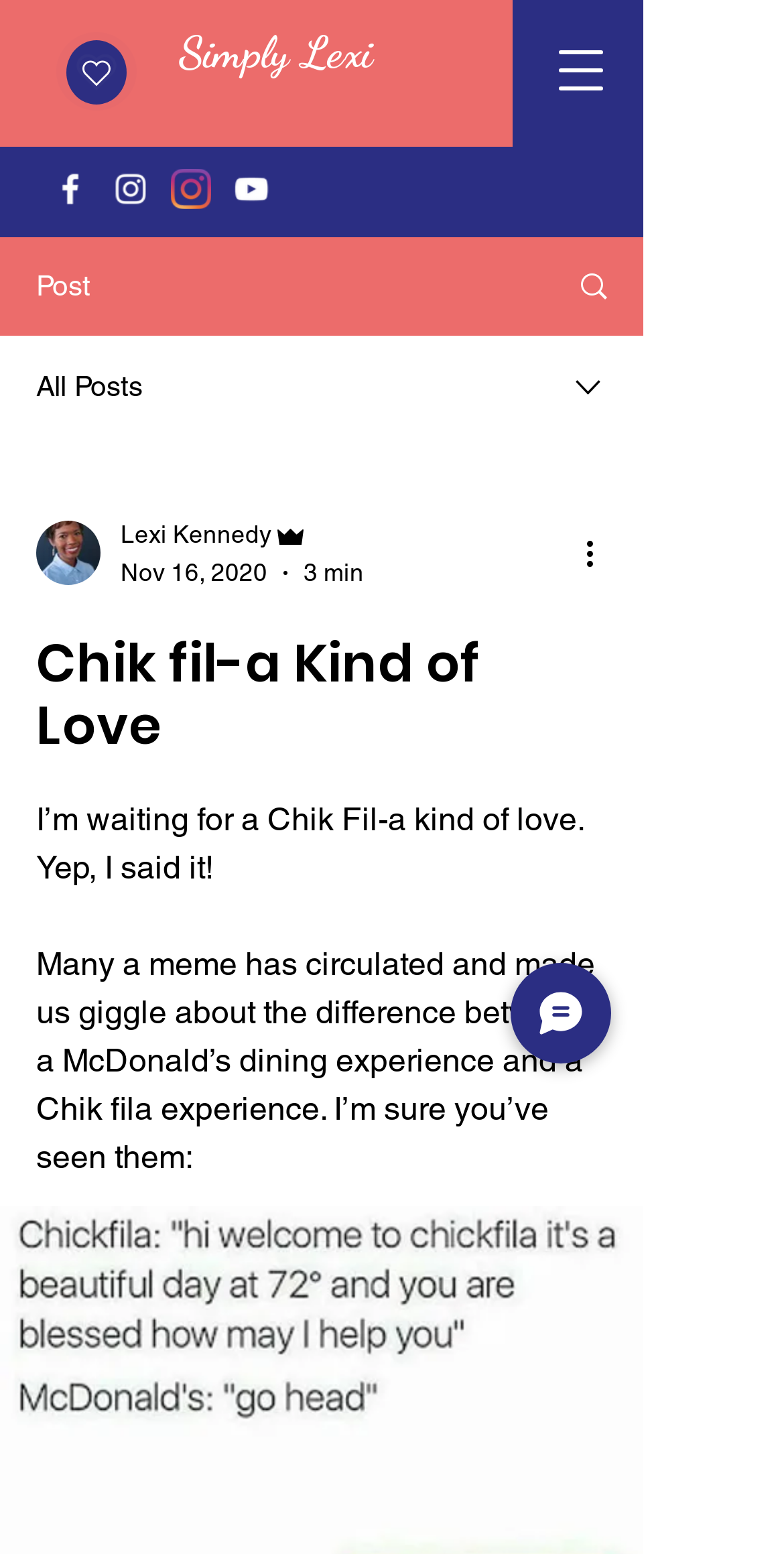Determine the bounding box for the UI element as described: "aria-label="Blended Family"". The coordinates should be represented as four float numbers between 0 and 1, formatted as [left, top, right, bottom].

[0.141, 0.109, 0.192, 0.135]